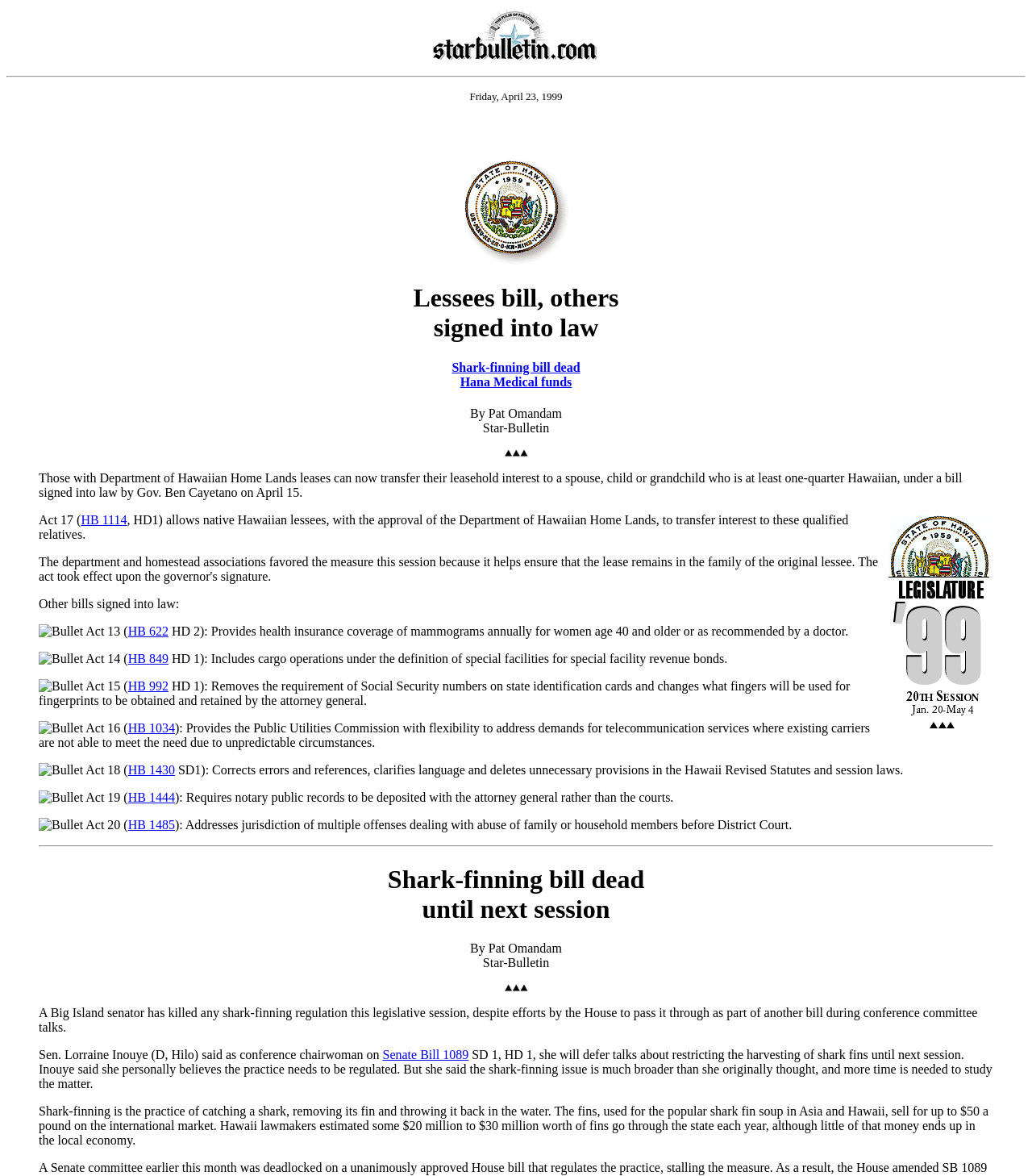Specify the bounding box coordinates of the area to click in order to execute this command: 'Click the link 'Hana Medical funds''. The coordinates should consist of four float numbers ranging from 0 to 1, and should be formatted as [left, top, right, bottom].

[0.446, 0.319, 0.554, 0.331]